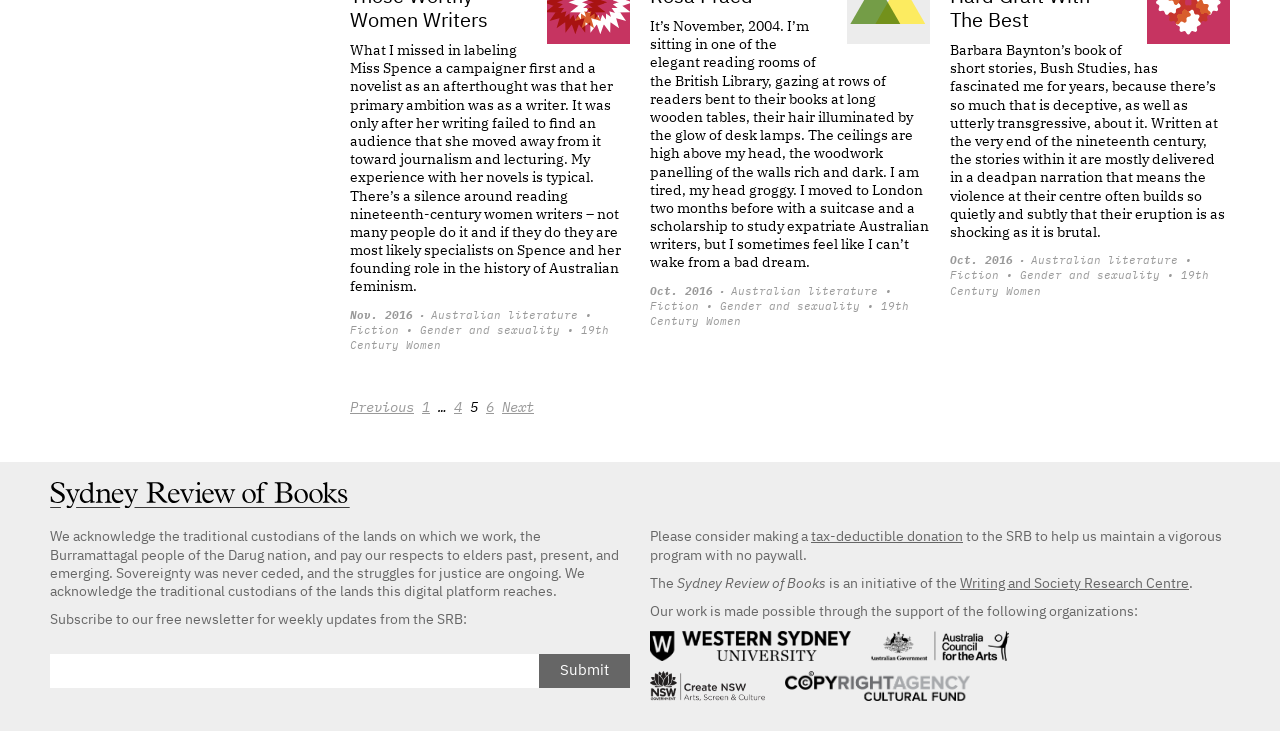Please locate the bounding box coordinates of the element's region that needs to be clicked to follow the instruction: "Click the 'financial' link". The bounding box coordinates should be provided as four float numbers between 0 and 1, i.e., [left, top, right, bottom].

None